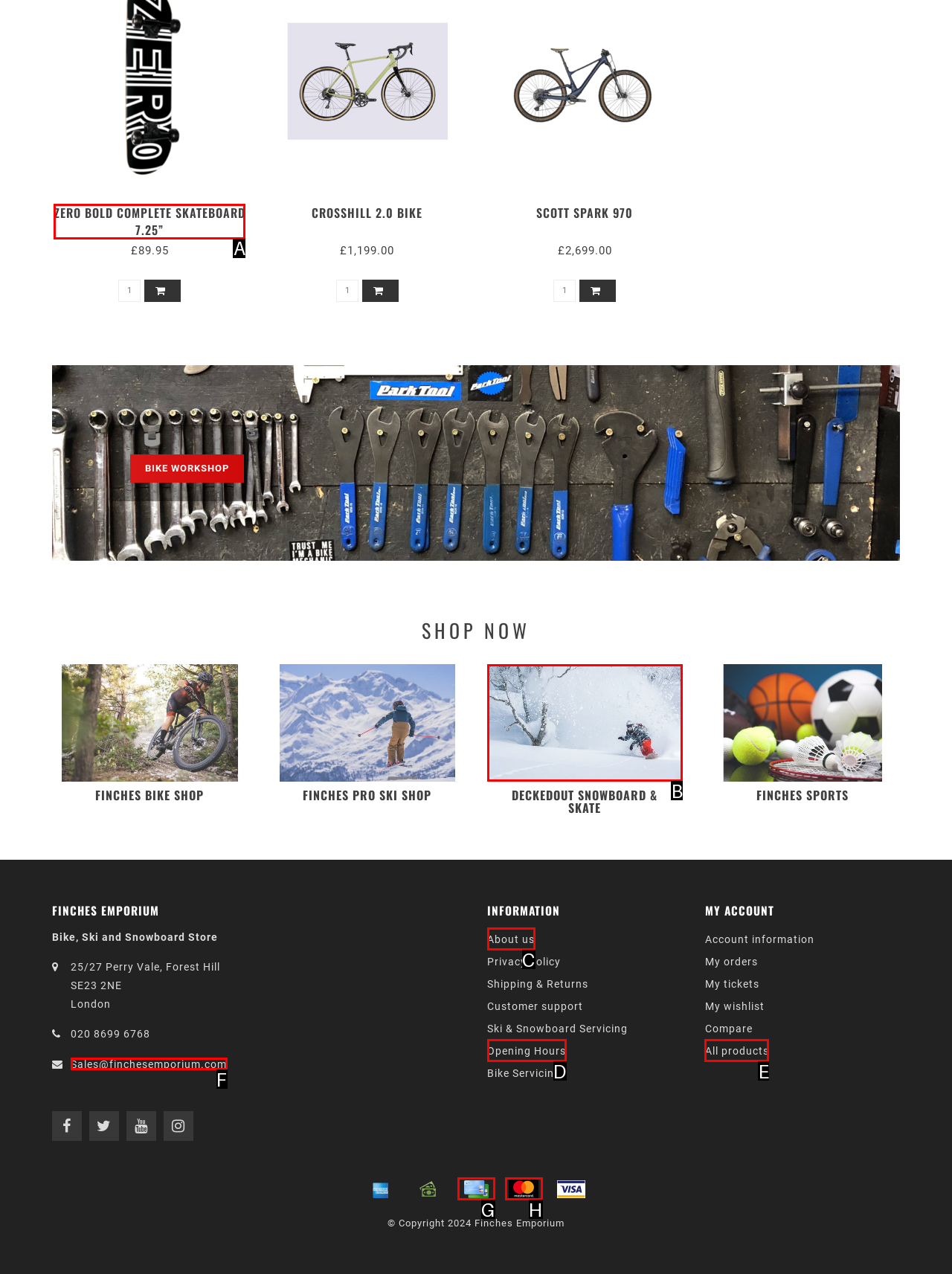Determine which HTML element should be clicked for this task: View About us information
Provide the option's letter from the available choices.

C